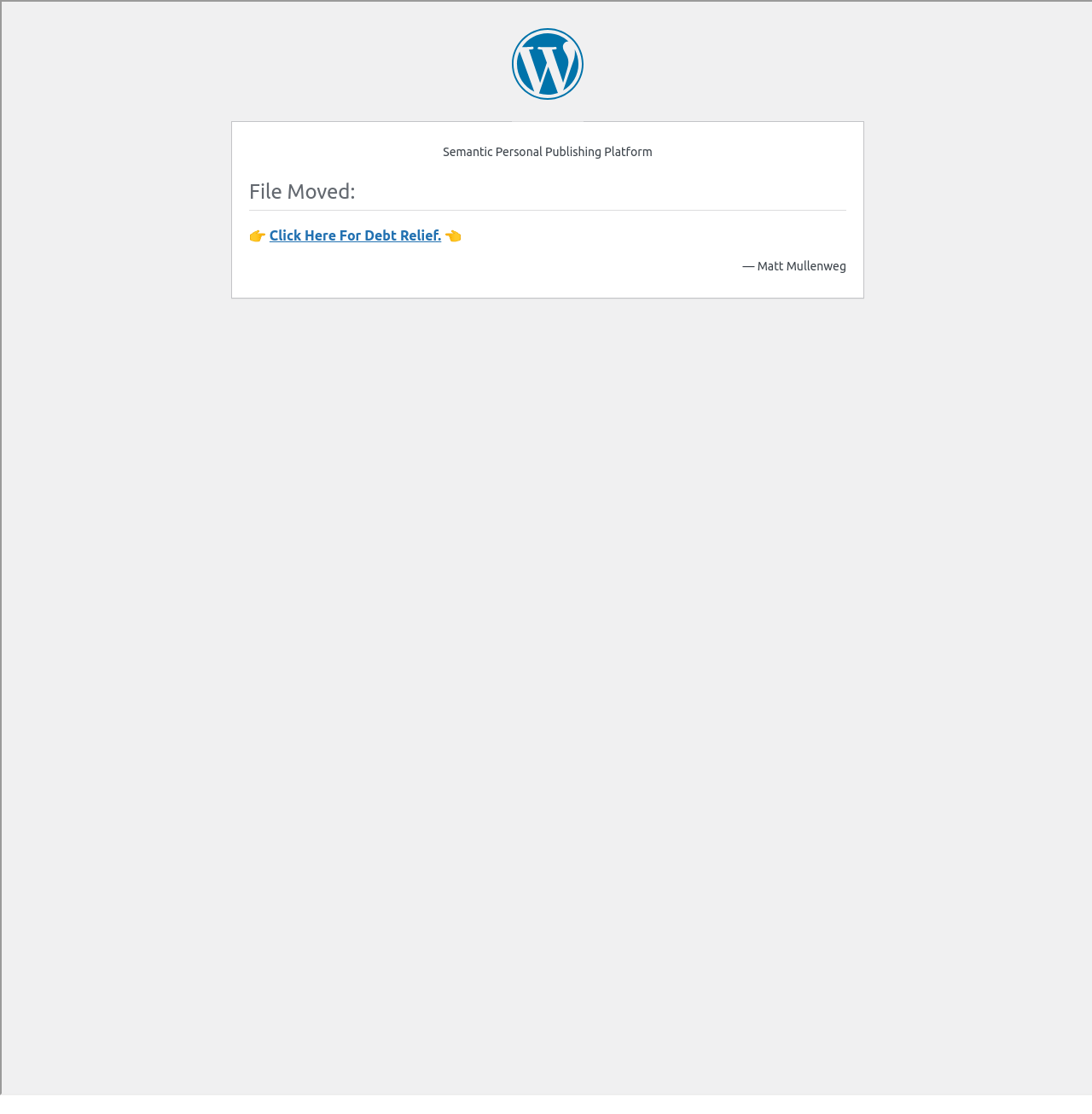Please identify the coordinates of the bounding box that should be clicked to fulfill this instruction: "Read the privacy policy".

[0.038, 0.087, 0.111, 0.1]